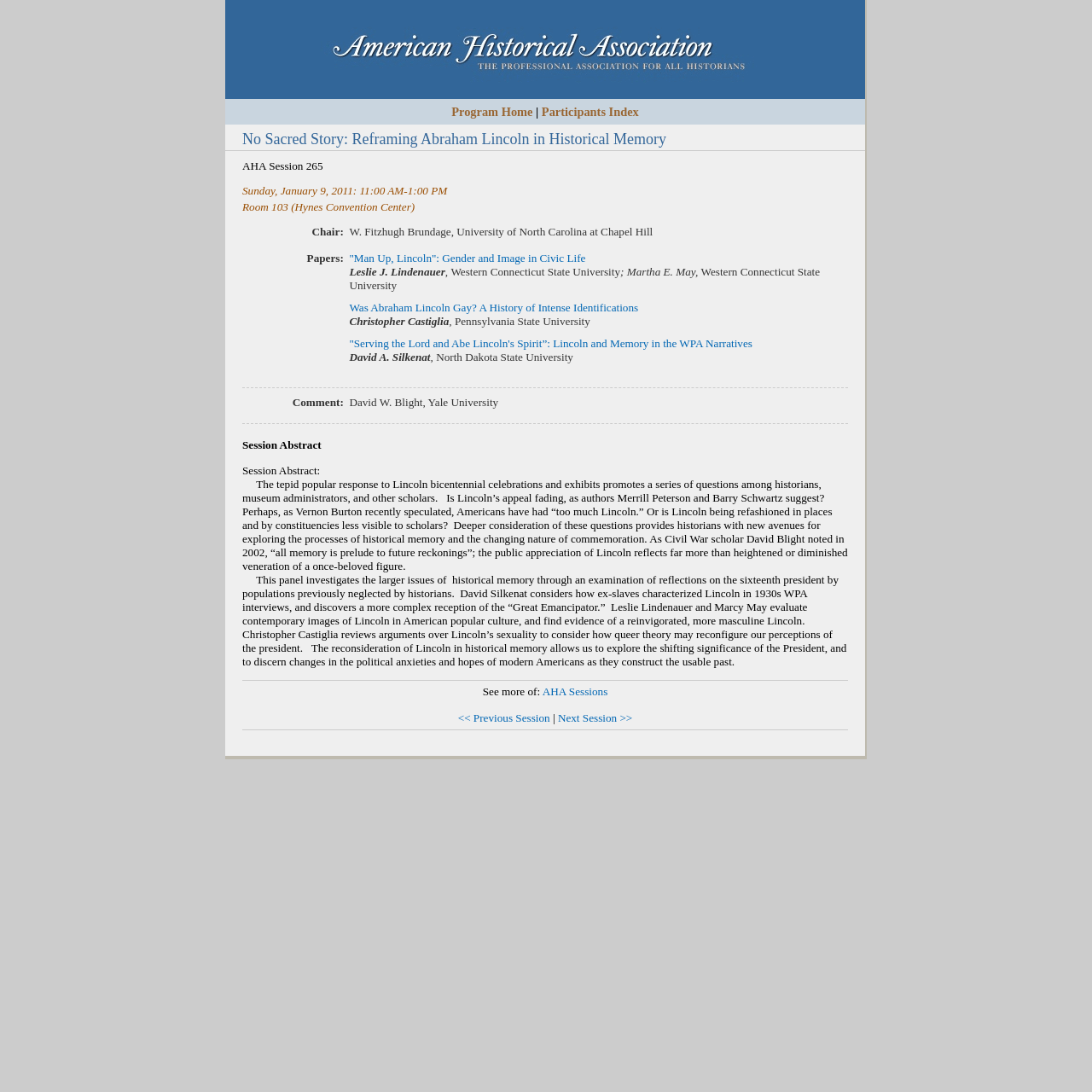Locate and provide the bounding box coordinates for the HTML element that matches this description: "Next Session >>".

[0.511, 0.651, 0.579, 0.663]